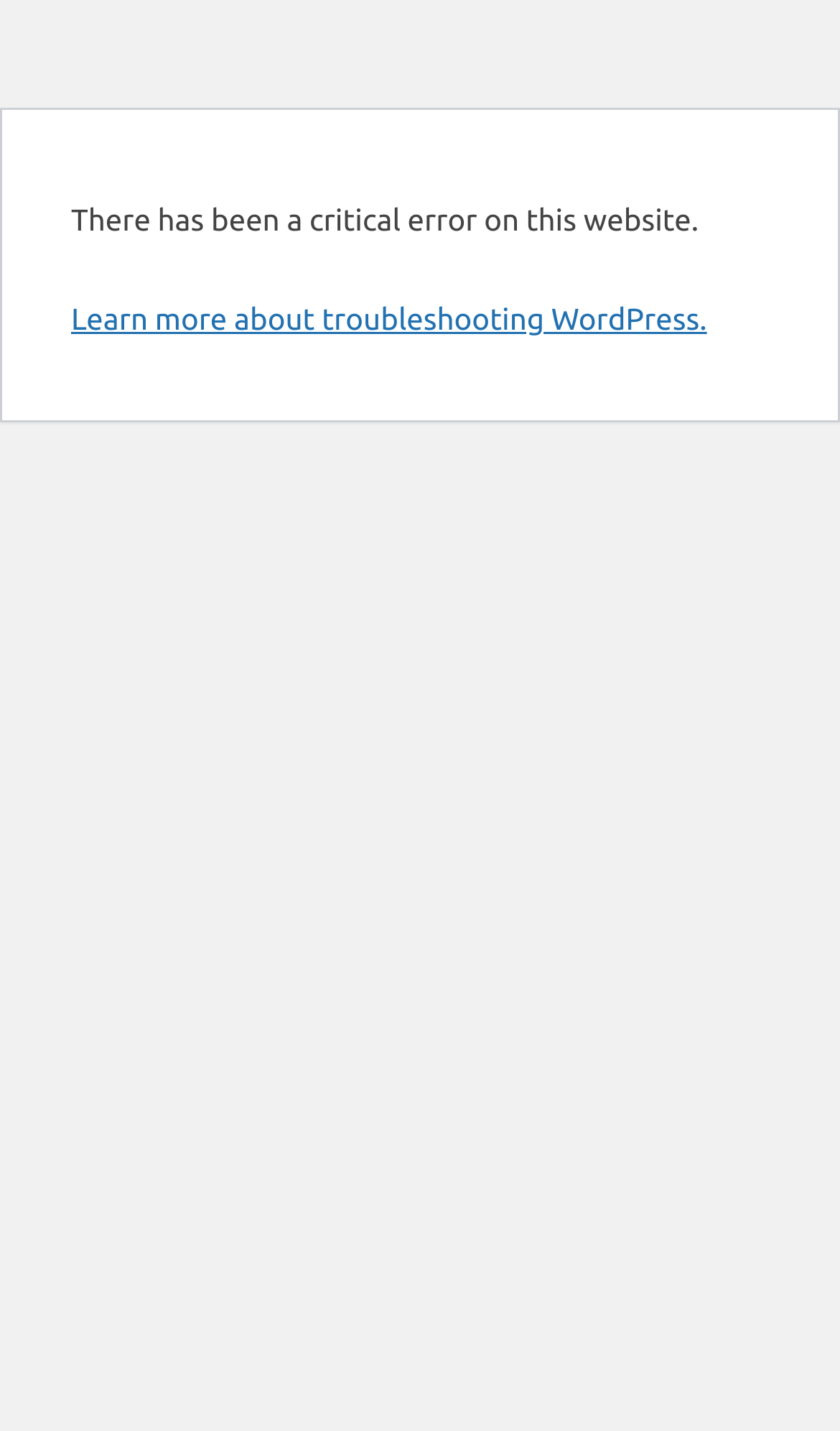Given the element description, predict the bounding box coordinates in the format (top-left x, top-left y, bottom-right x, bottom-right y). Make sure all values are between 0 and 1. Here is the element description: Learn more about troubleshooting WordPress.

[0.085, 0.211, 0.842, 0.235]